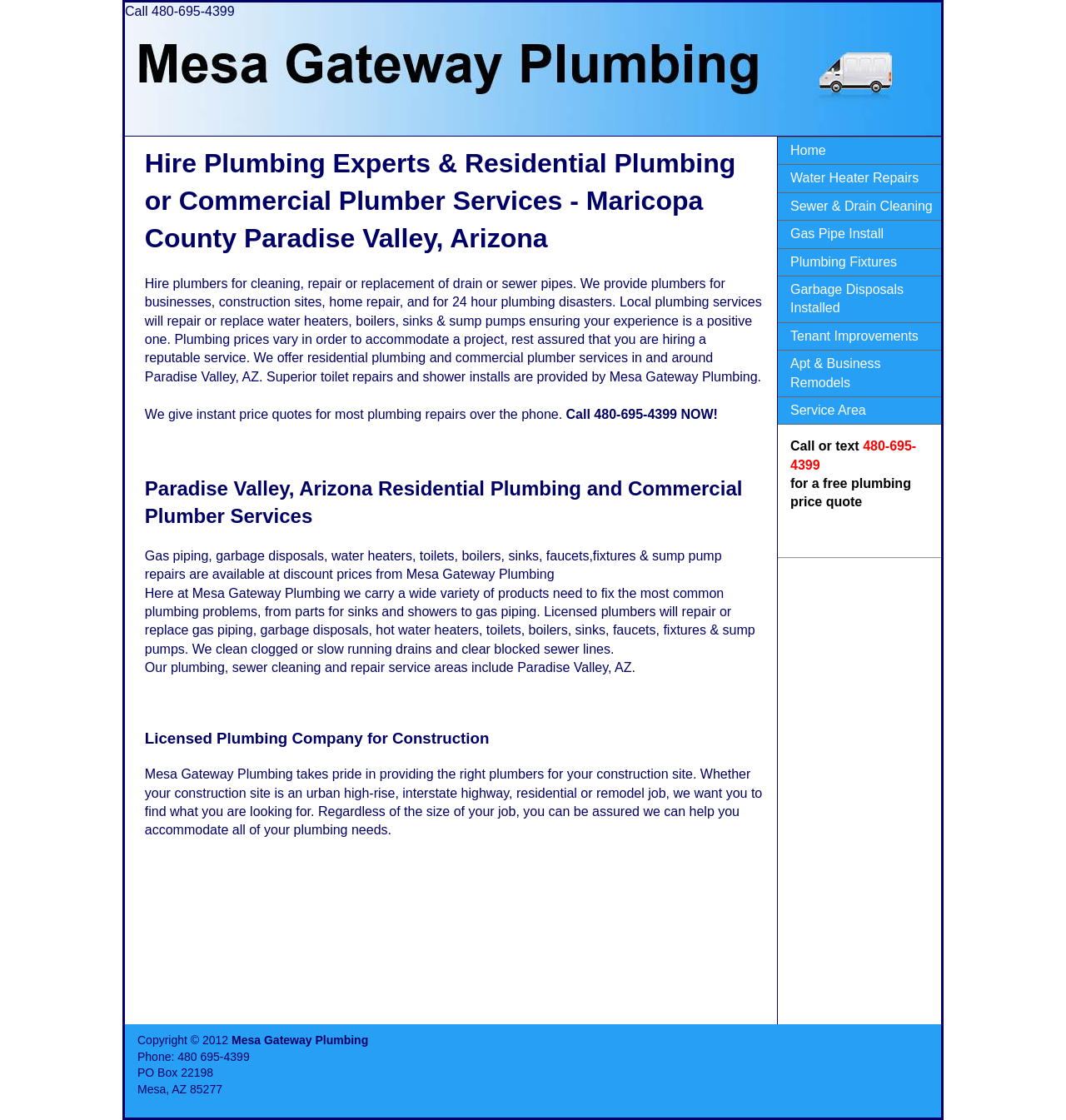Answer the question briefly using a single word or phrase: 
Do they provide residential plumbing services?

Yes